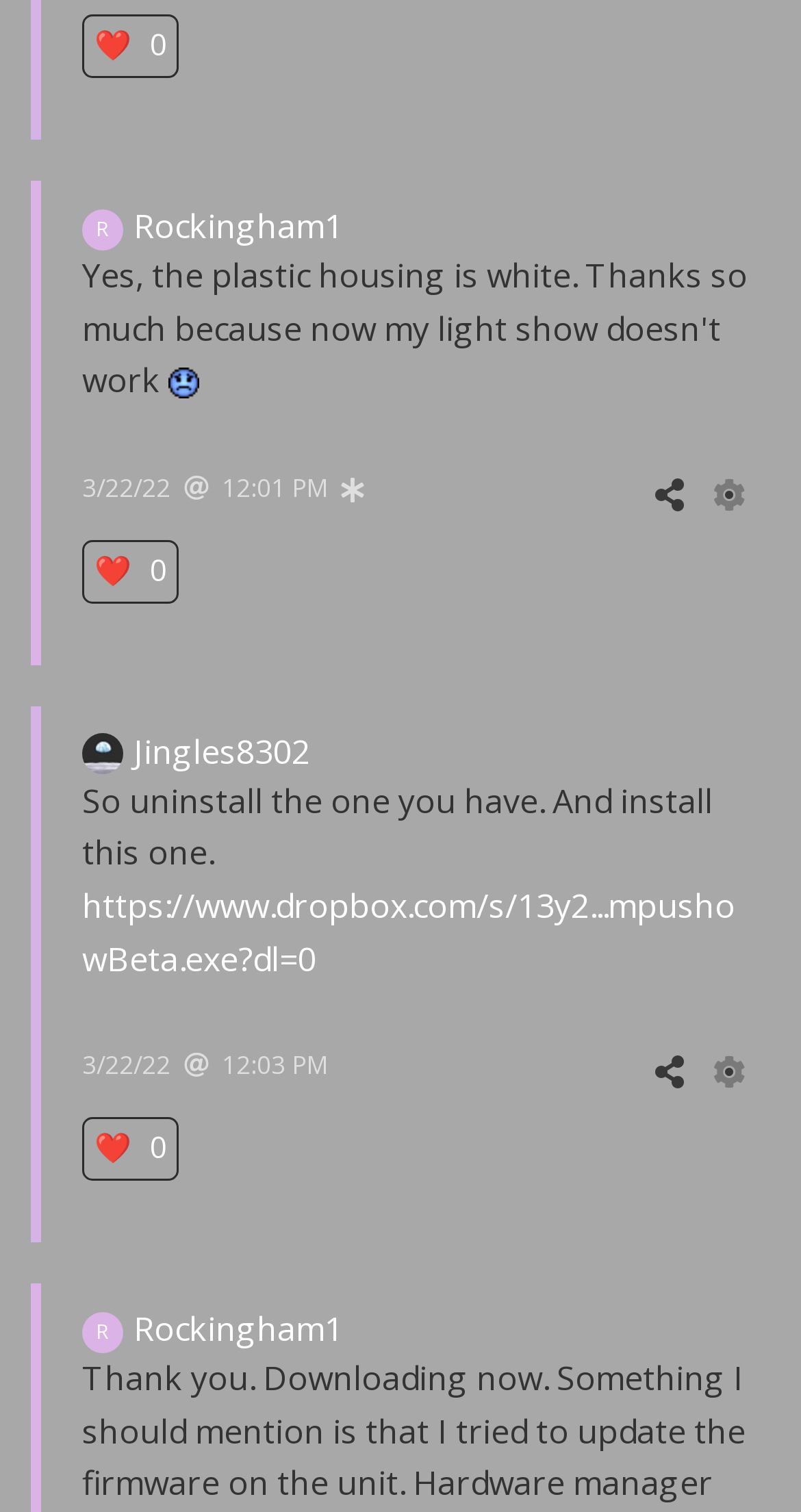Determine the bounding box for the described HTML element: "R". Ensure the coordinates are four float numbers between 0 and 1 in the format [left, top, right, bottom].

[0.103, 0.134, 0.167, 0.164]